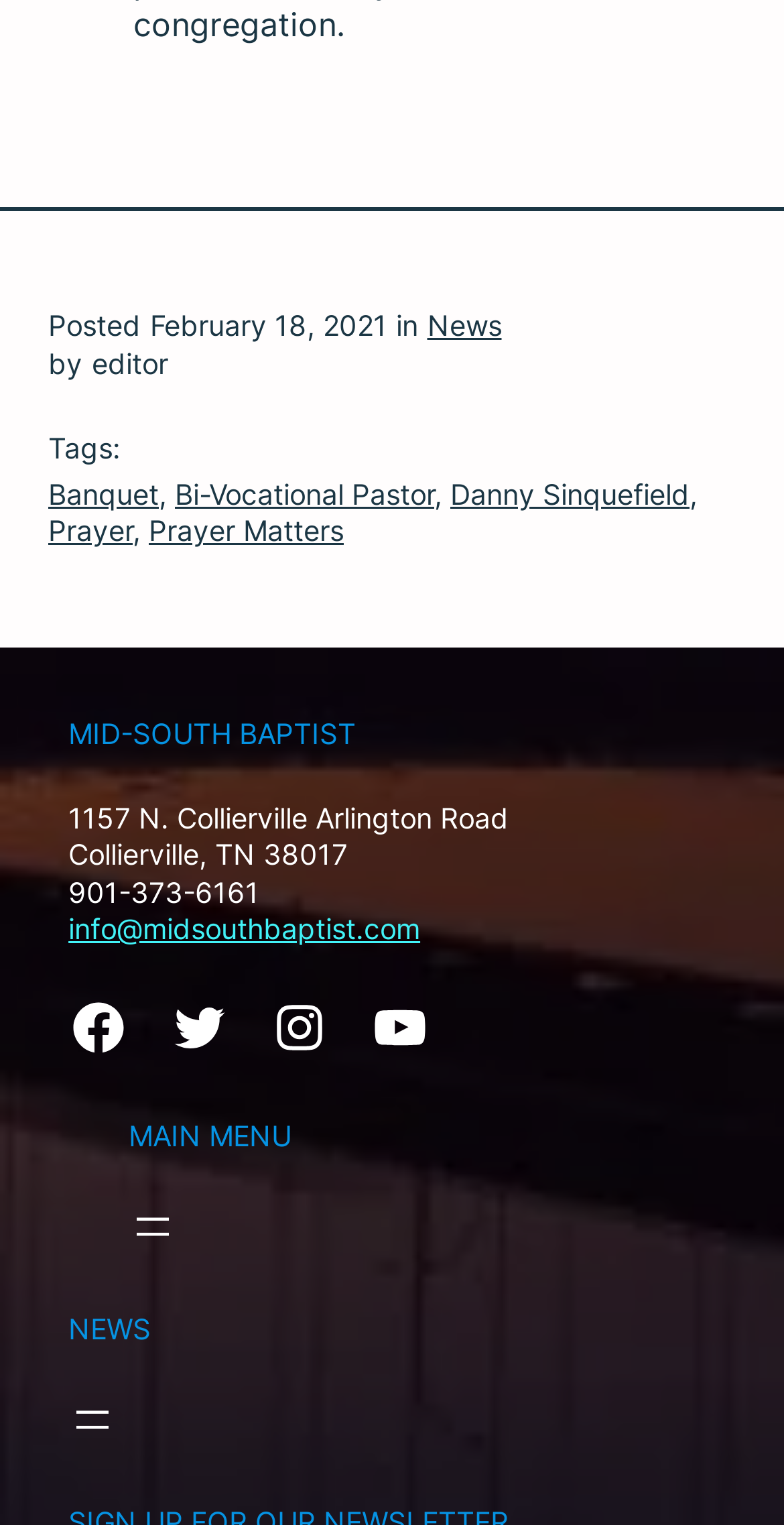Who is the author of the article?
Please provide a comprehensive answer based on the details in the screenshot.

I found the author of the article by looking at the text 'by' followed by the text 'editor' which is located below the posted date.